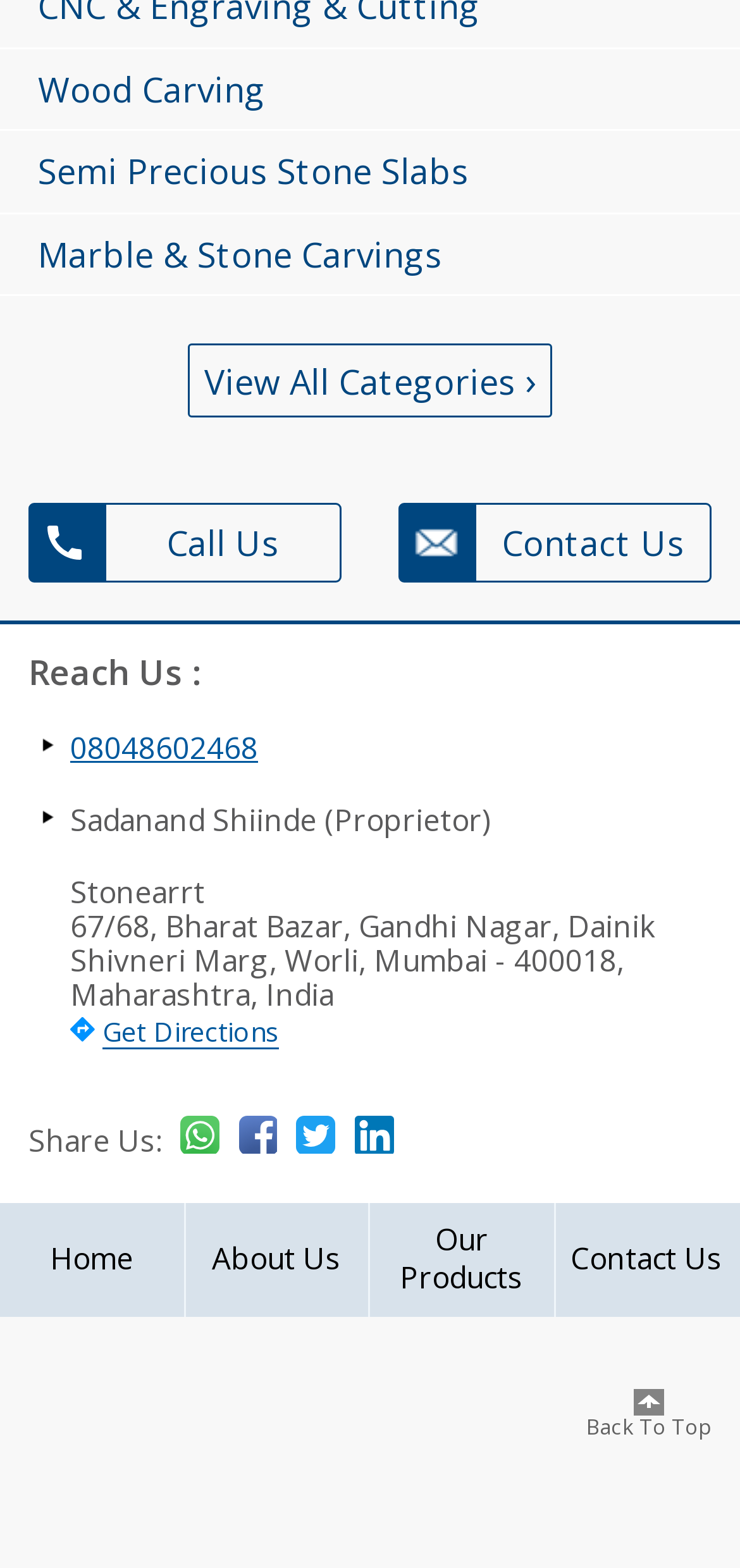Can you identify the bounding box coordinates of the clickable region needed to carry out this instruction: 'View All Categories'? The coordinates should be four float numbers within the range of 0 to 1, stated as [left, top, right, bottom].

[0.254, 0.219, 0.746, 0.267]